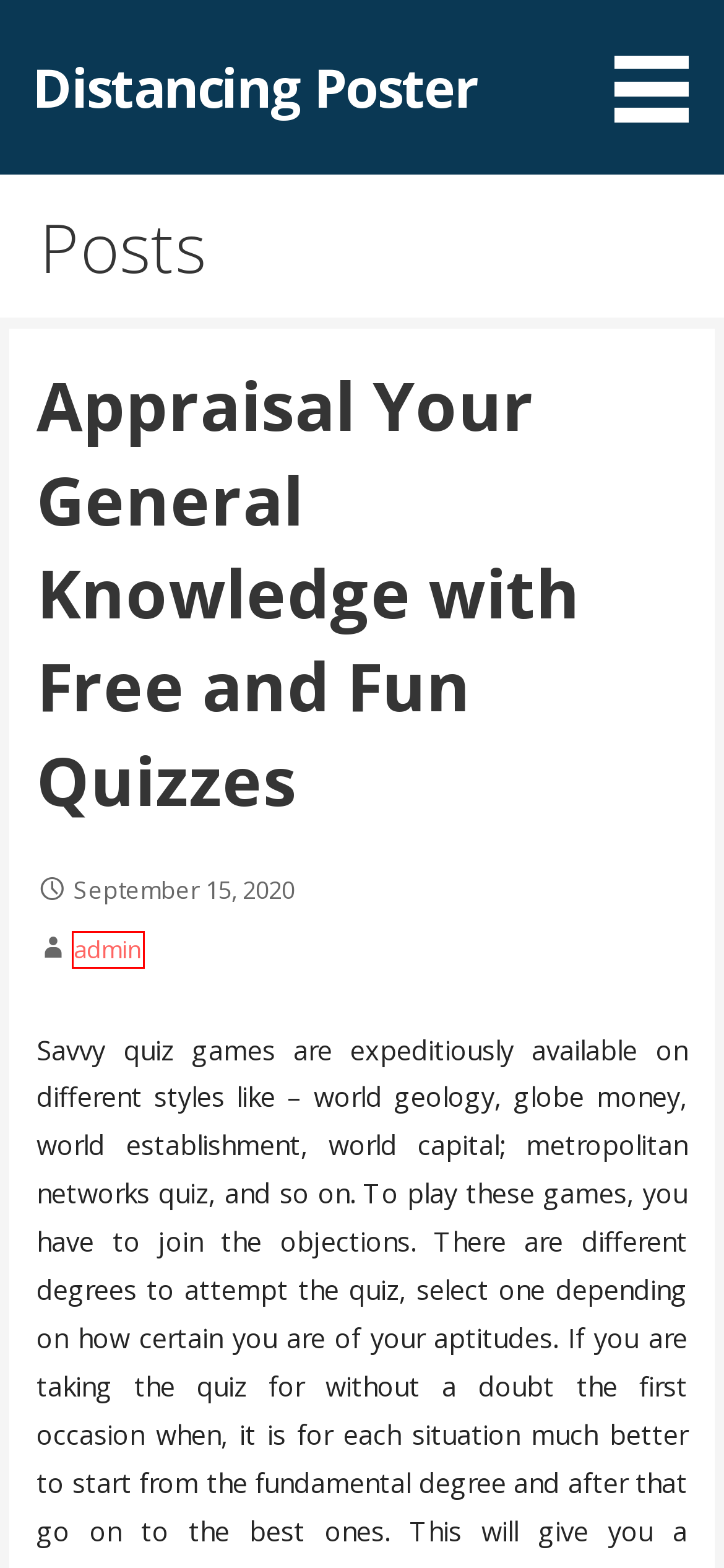Given a screenshot of a webpage with a red rectangle bounding box around a UI element, select the best matching webpage description for the new webpage that appears after clicking the highlighted element. The candidate descriptions are:
A. Enjoy the Power of Sound – High-Fidelity Audio Store for Discerning Listeners – Distancing Poster
B. Distancing Poster
C. Empowering Businesses – The Impact of Logistics Services on Operational Success – Distancing Poster
D. Bathroom Tiling – Yet to know More – Distancing Poster
E. Get to know the details of Tonga baskets – Distancing Poster
F. admin – Distancing Poster
G. Kickoff to Conclusion – The Journey of Live Sports Broadcast Choice – Distancing Poster
H. General – Distancing Poster

F